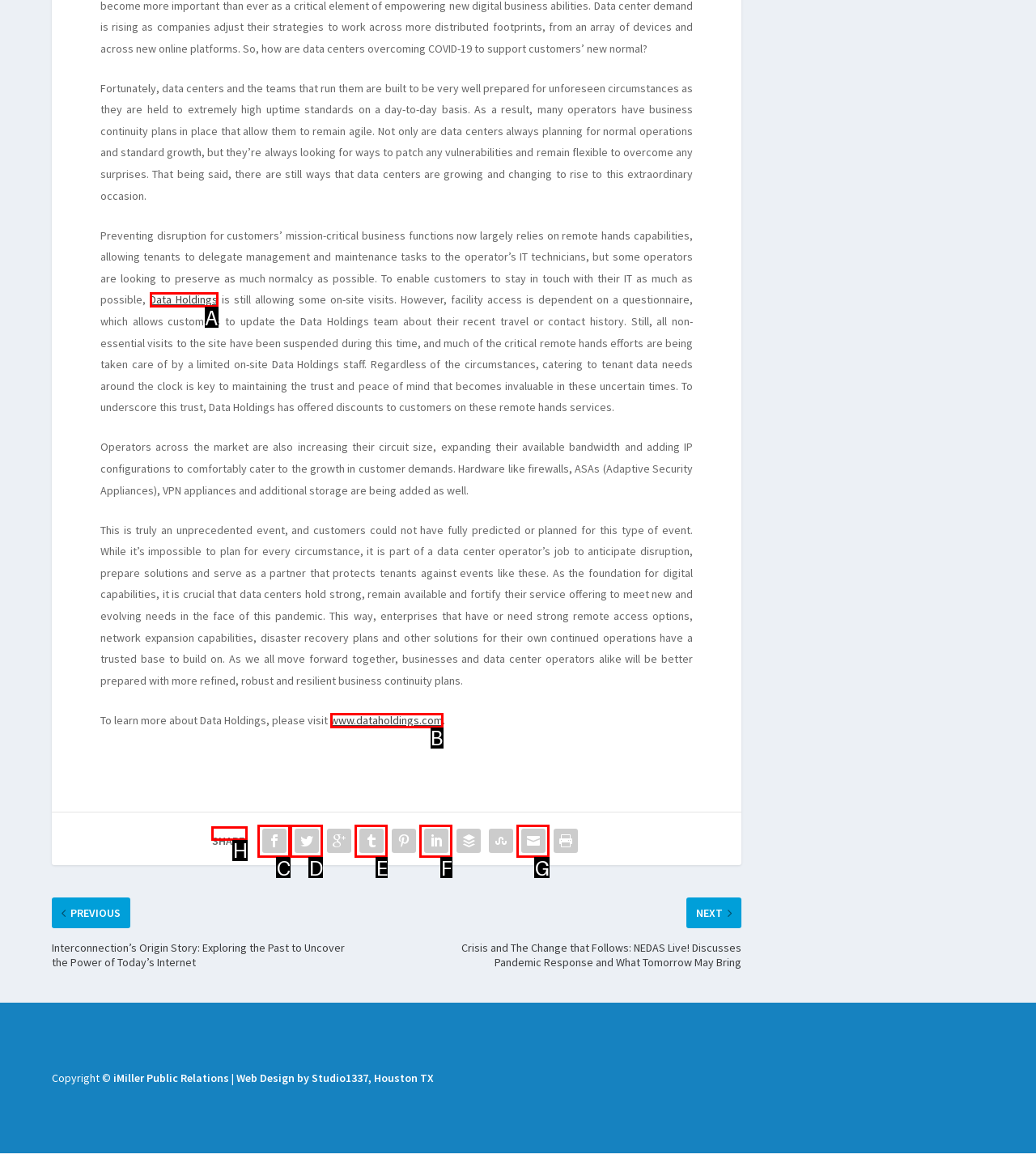Choose the letter of the UI element necessary for this task: share this article
Answer with the correct letter.

H